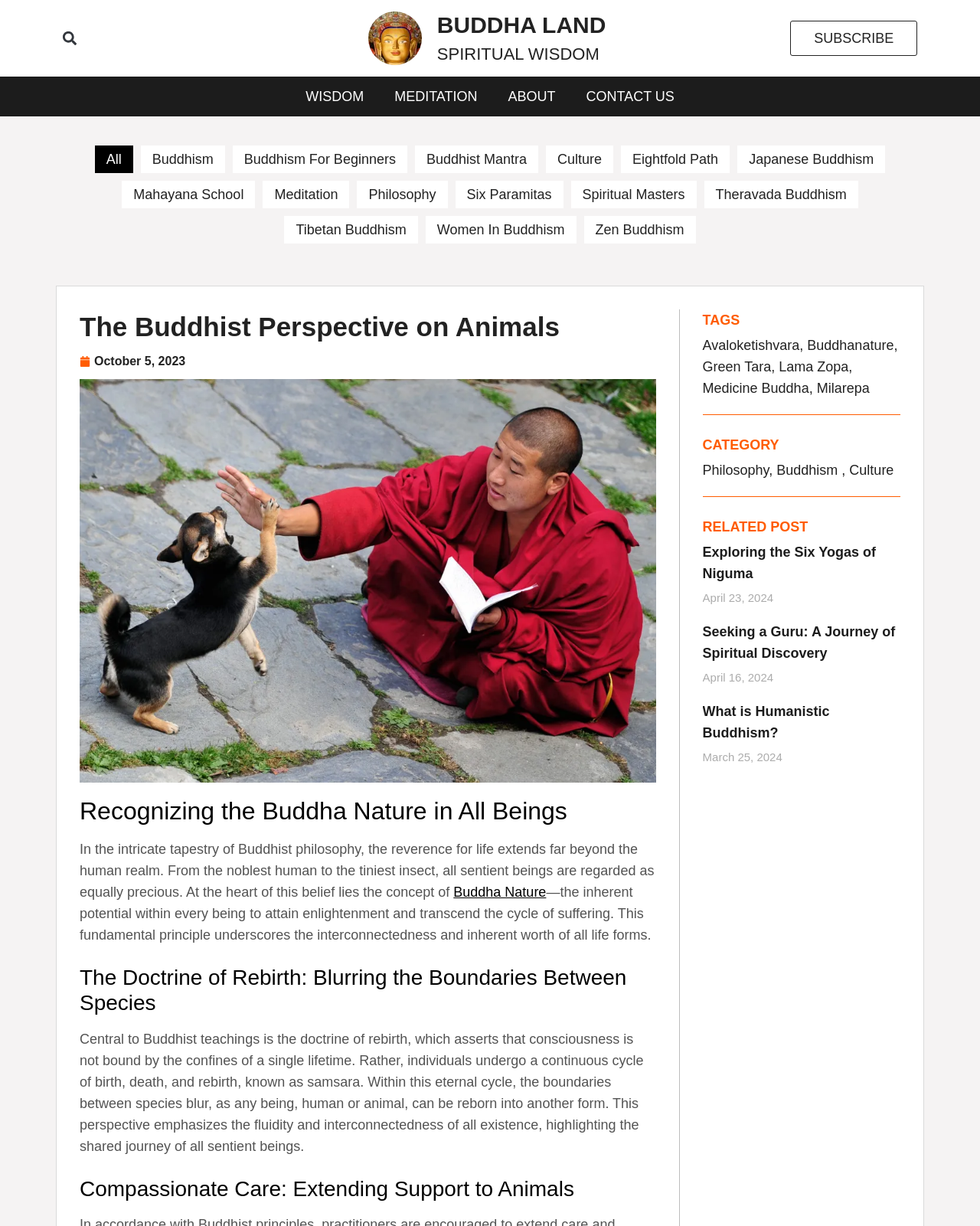Generate a thorough explanation of the webpage's elements.

The webpage is titled "The Buddhist Perspective on Animals - Buddha Land" and has a search bar at the top left corner. Below the search bar, there is a heading "BUDDHA LAND SPIRITUAL WISDOM" followed by a series of links to different categories such as "WISDOM", "MEDITATION", "ABOUT", and "CONTACT US". 

On the left side of the page, there is a list of links to various topics related to Buddhism, including "Buddhism", "Buddhism For Beginners", "Buddhist Mantra", and "Eightfold Path". 

The main content of the page is divided into three sections. The first section is titled "Recognizing the Buddha Nature in All Beings" and discusses the concept of Buddha Nature and its significance in Buddhist philosophy. The text explains that all sentient beings are regarded as equally precious and that the concept of Buddha Nature underscores the interconnectedness and inherent worth of all life forms.

The second section is titled "The Doctrine of Rebirth: Blurring the Boundaries Between Species" and discusses the Buddhist doctrine of rebirth, which asserts that consciousness is not bound by the confines of a single lifetime. The text explains that this perspective emphasizes the fluidity and interconnectedness of all existence, highlighting the shared journey of all sentient beings.

The third section is titled "Compassionate Care: Extending Support to Animals" and discusses the importance of extending support and care to animals. 

At the bottom of the page, there are three related posts, each with a heading and a link to the full article. The posts are titled "Exploring the Six Yogas of Niguma", "Seeking a Guru: A Journey of Spiritual Discovery", and "What is Humanistic Buddhism?". Each post also has a date listed below the title.